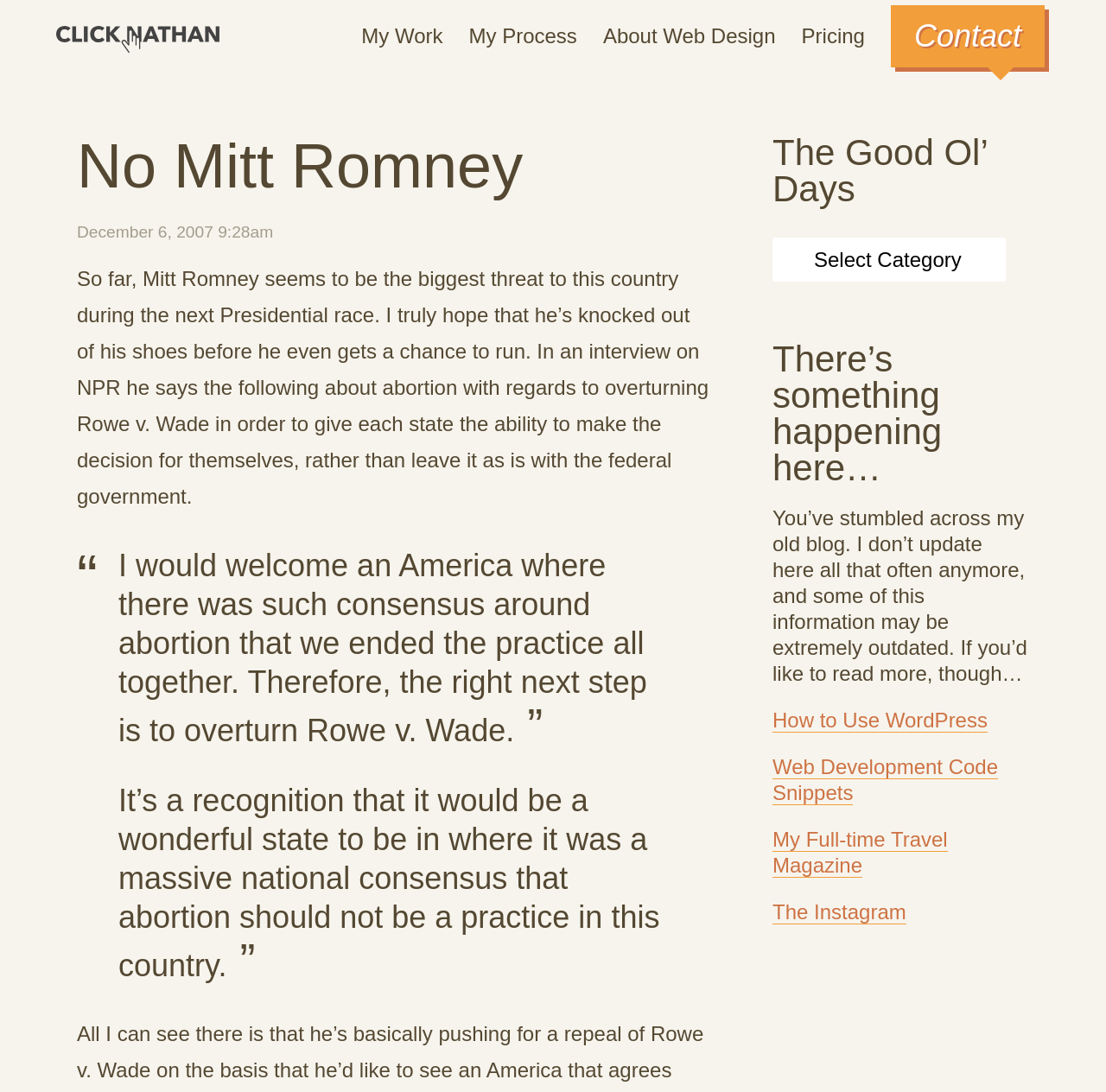Please answer the following question using a single word or phrase: 
What is the date of the blog post?

December 6, 2007